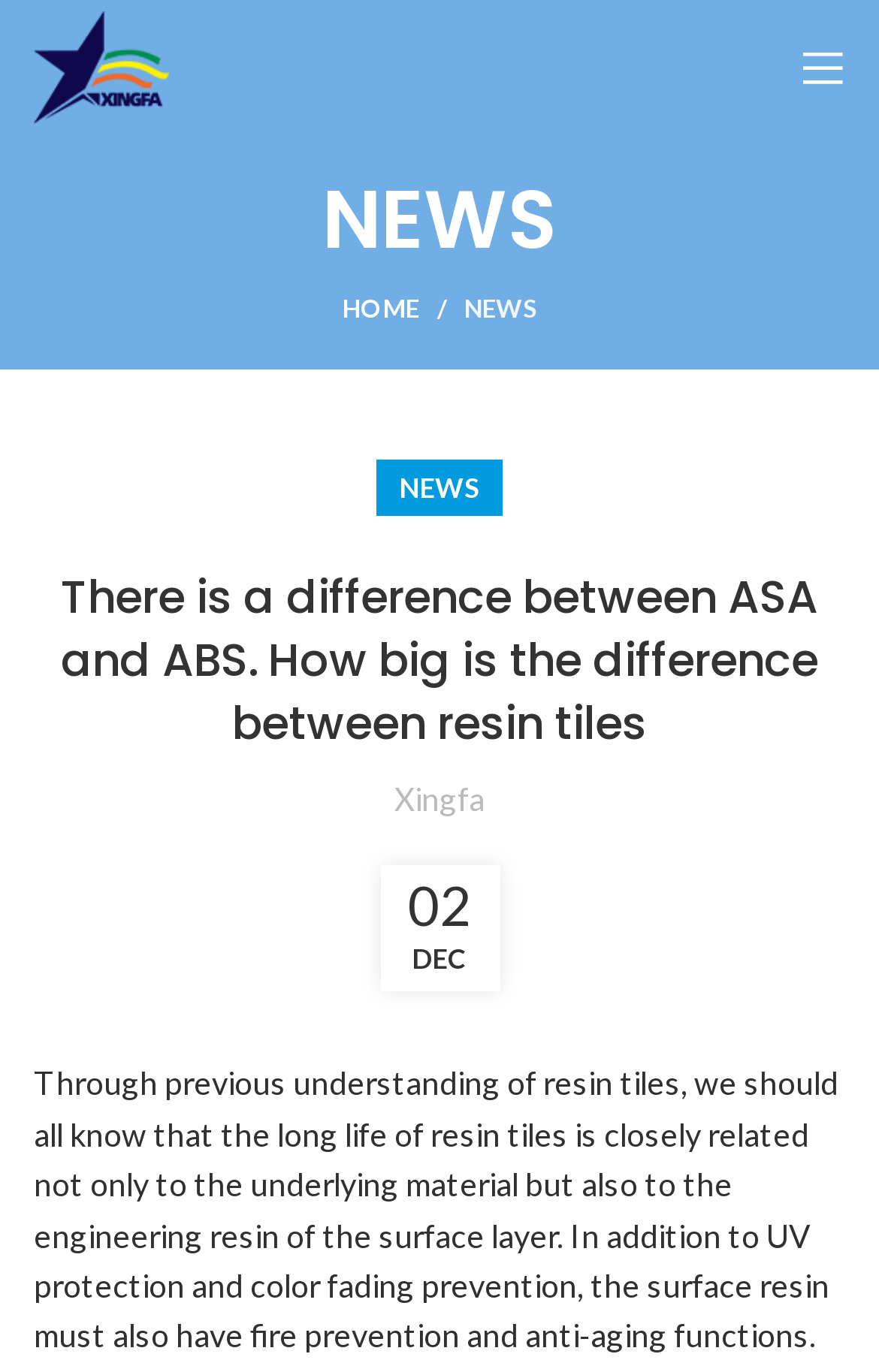Determine the primary headline of the webpage.

There is a difference between ASA and ABS. How big is the difference between resin tiles